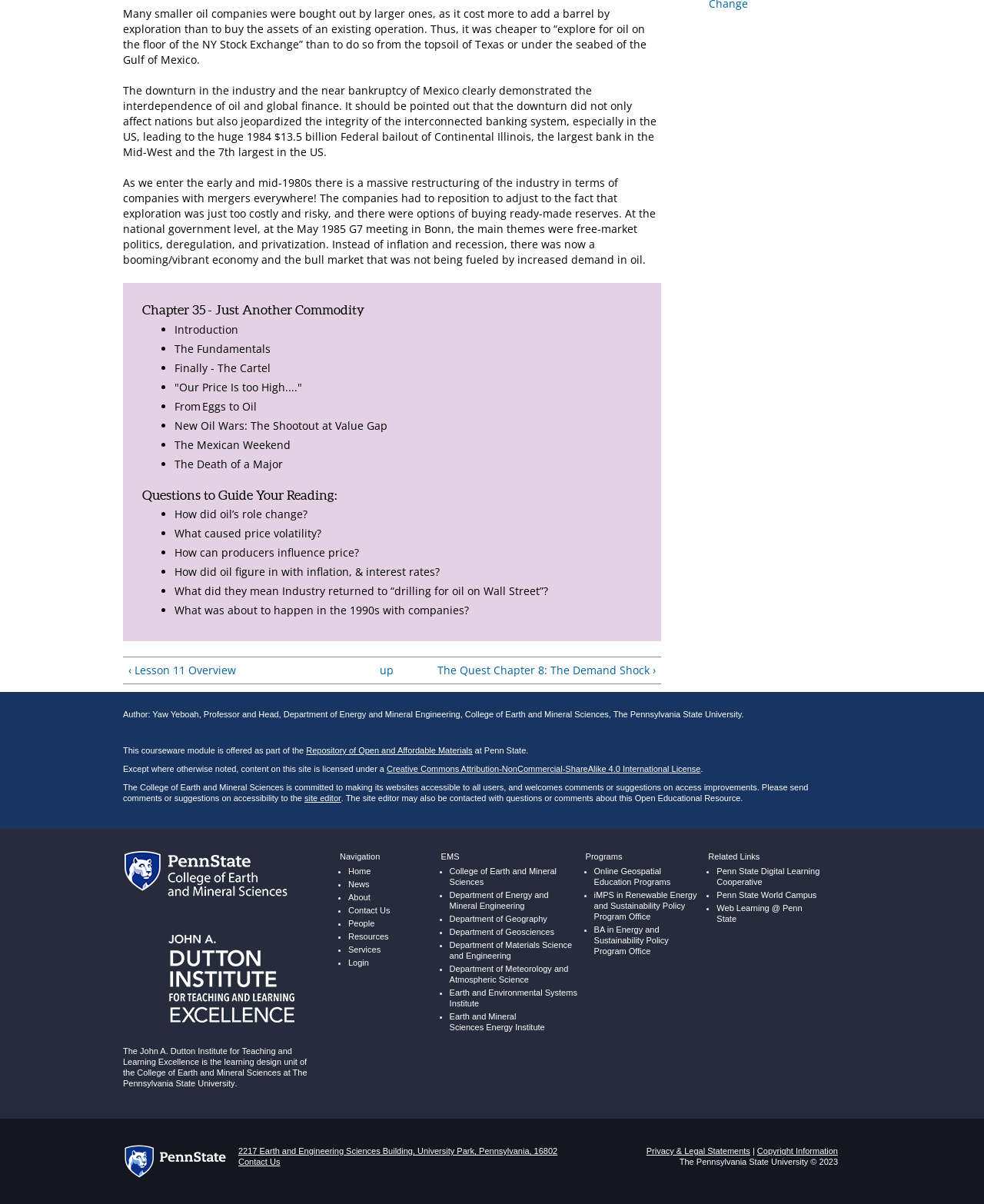What is the bounding box coordinate of the 'Home' link?
Respond to the question with a single word or phrase according to the image.

[0.354, 0.719, 0.377, 0.728]